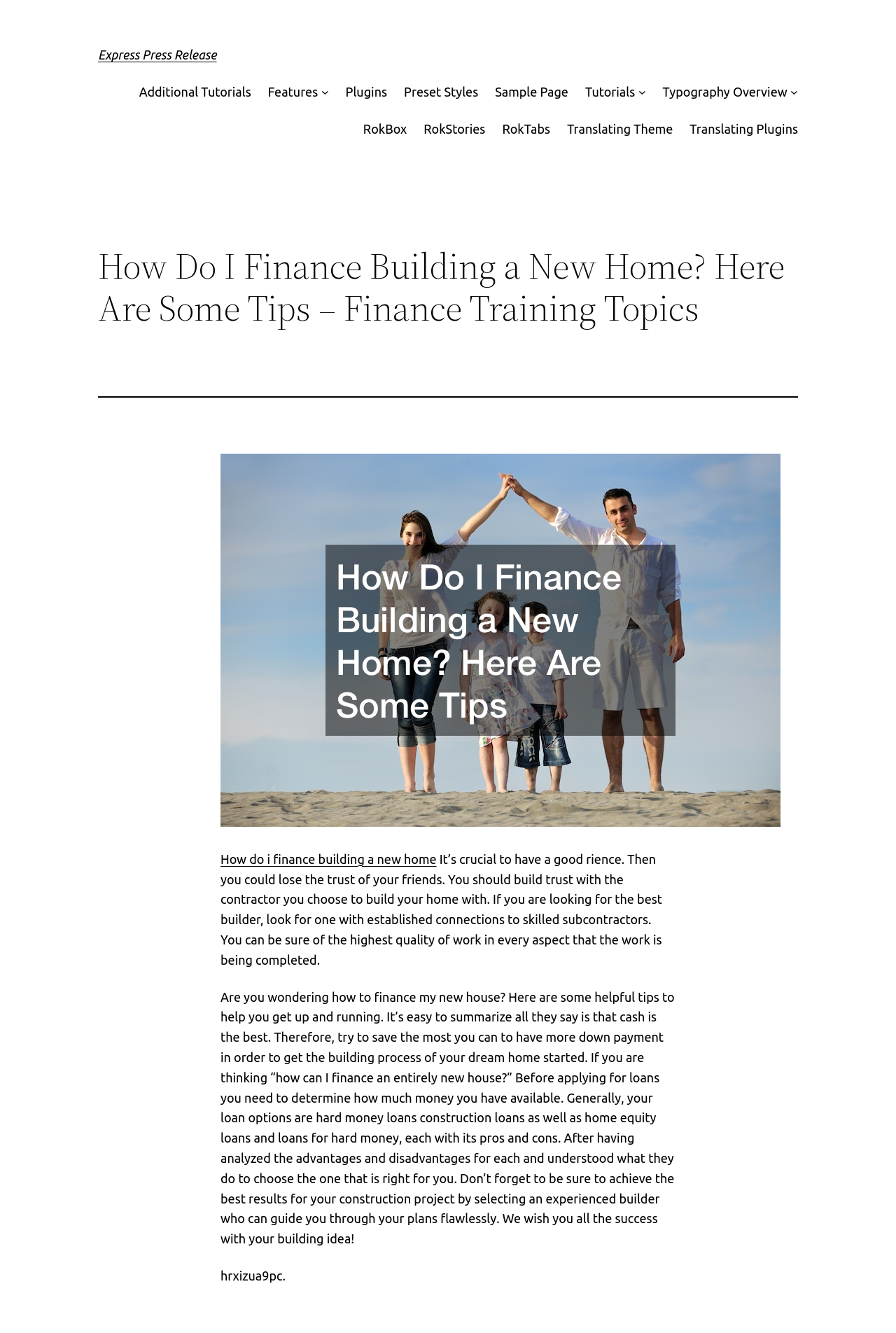Please locate the bounding box coordinates for the element that should be clicked to achieve the following instruction: "Click on 'Typography Overview'". Ensure the coordinates are given as four float numbers between 0 and 1, i.e., [left, top, right, bottom].

[0.739, 0.061, 0.879, 0.076]